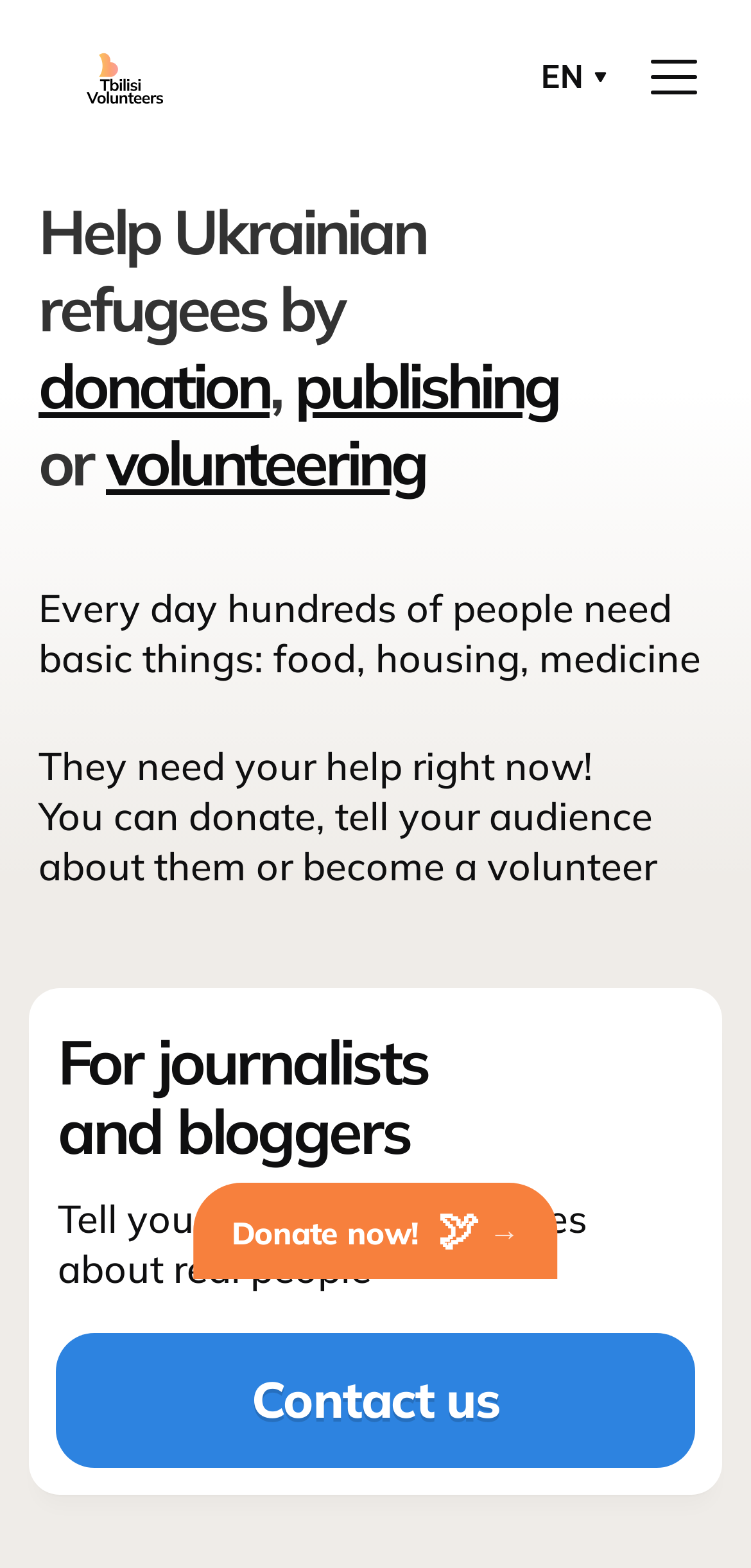Please determine the bounding box coordinates of the element to click in order to execute the following instruction: "Click the 'Contact us' link". The coordinates should be four float numbers between 0 and 1, specified as [left, top, right, bottom].

[0.074, 0.85, 0.926, 0.936]